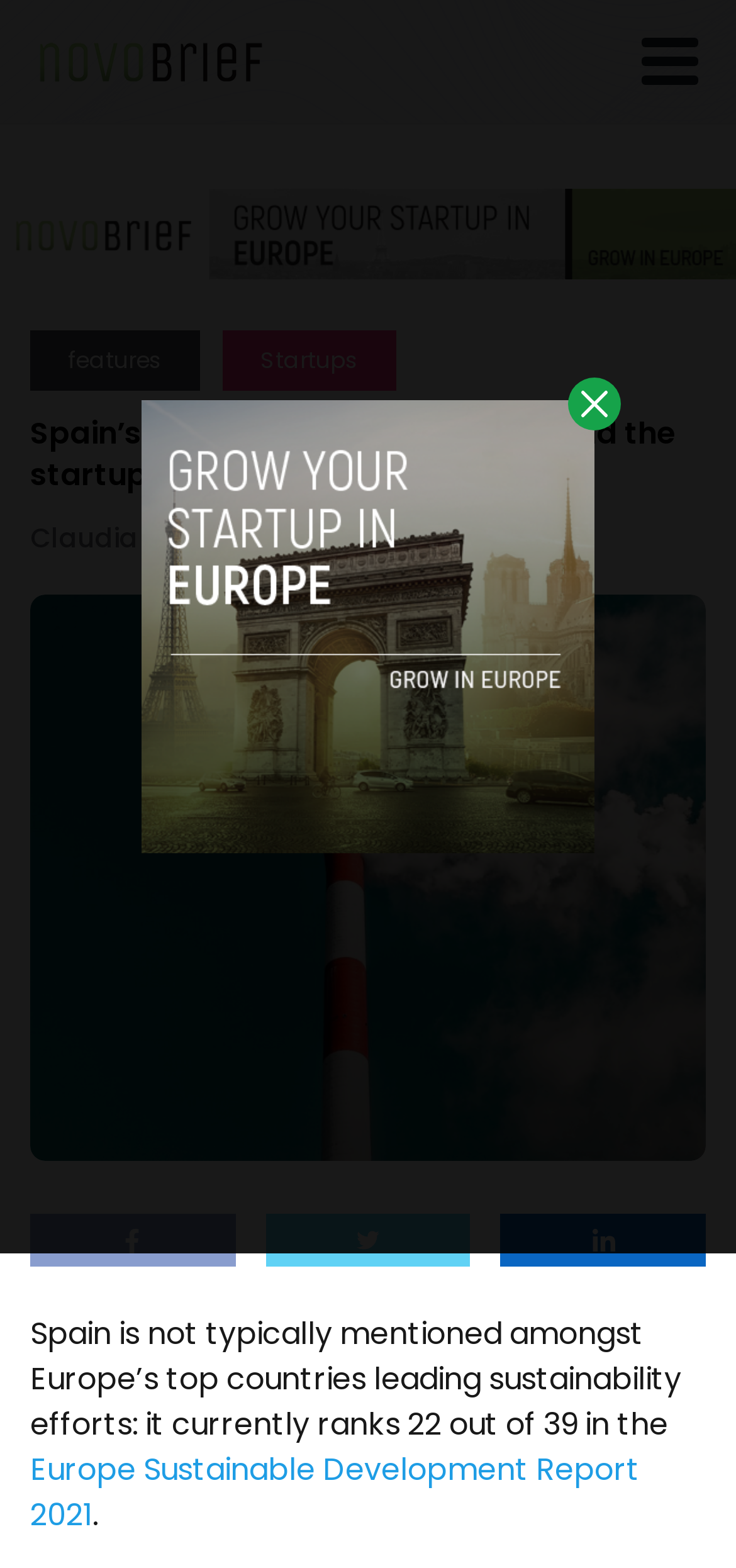Determine the coordinates of the bounding box that should be clicked to complete the instruction: "Explore features". The coordinates should be represented by four float numbers between 0 and 1: [left, top, right, bottom].

[0.041, 0.211, 0.272, 0.249]